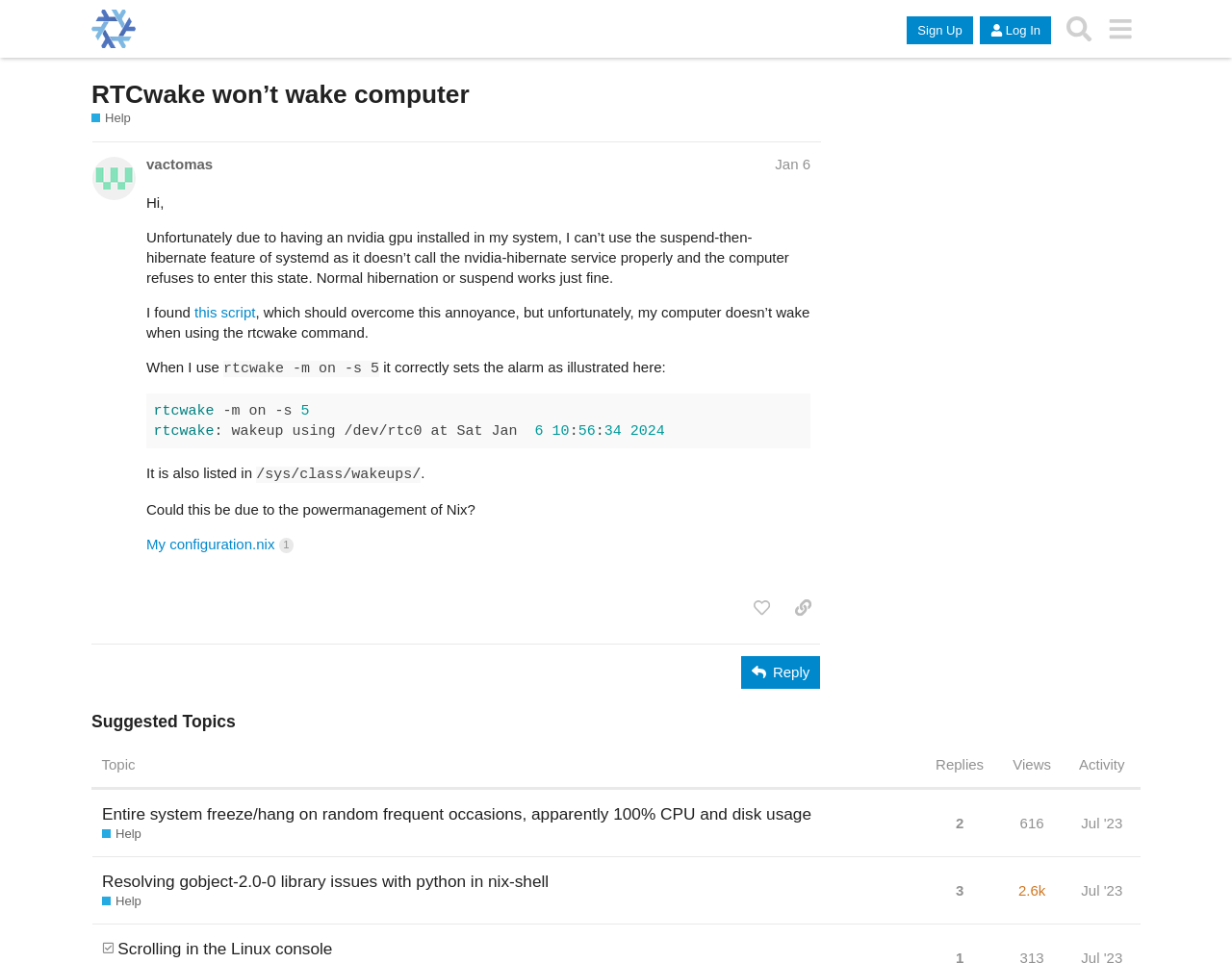Please identify the bounding box coordinates of the element's region that I should click in order to complete the following instruction: "Click the 'like this post' button". The bounding box coordinates consist of four float numbers between 0 and 1, i.e., [left, top, right, bottom].

[0.604, 0.614, 0.633, 0.649]